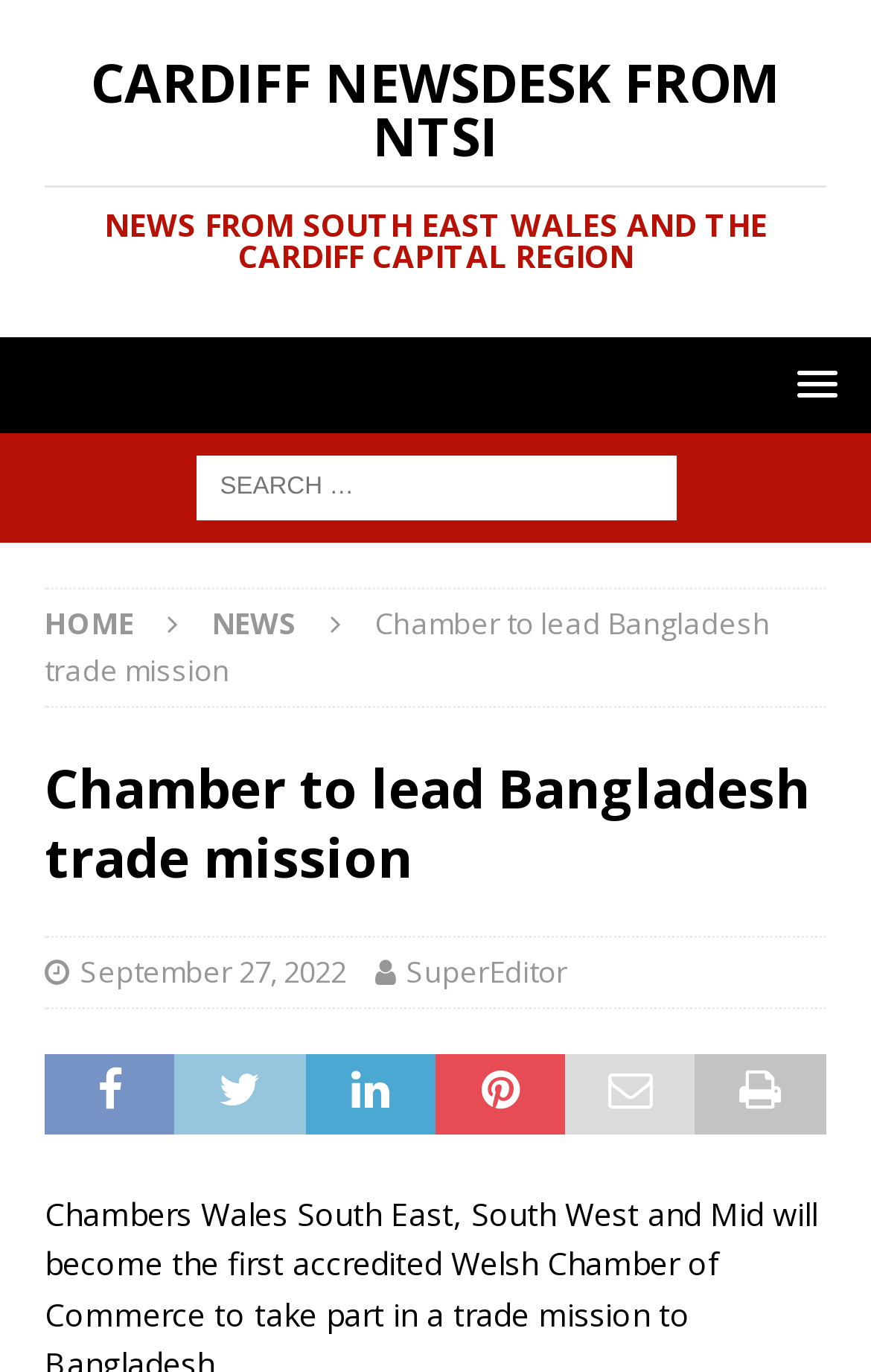Locate and provide the bounding box coordinates for the HTML element that matches this description: "News".

[0.244, 0.44, 0.341, 0.469]